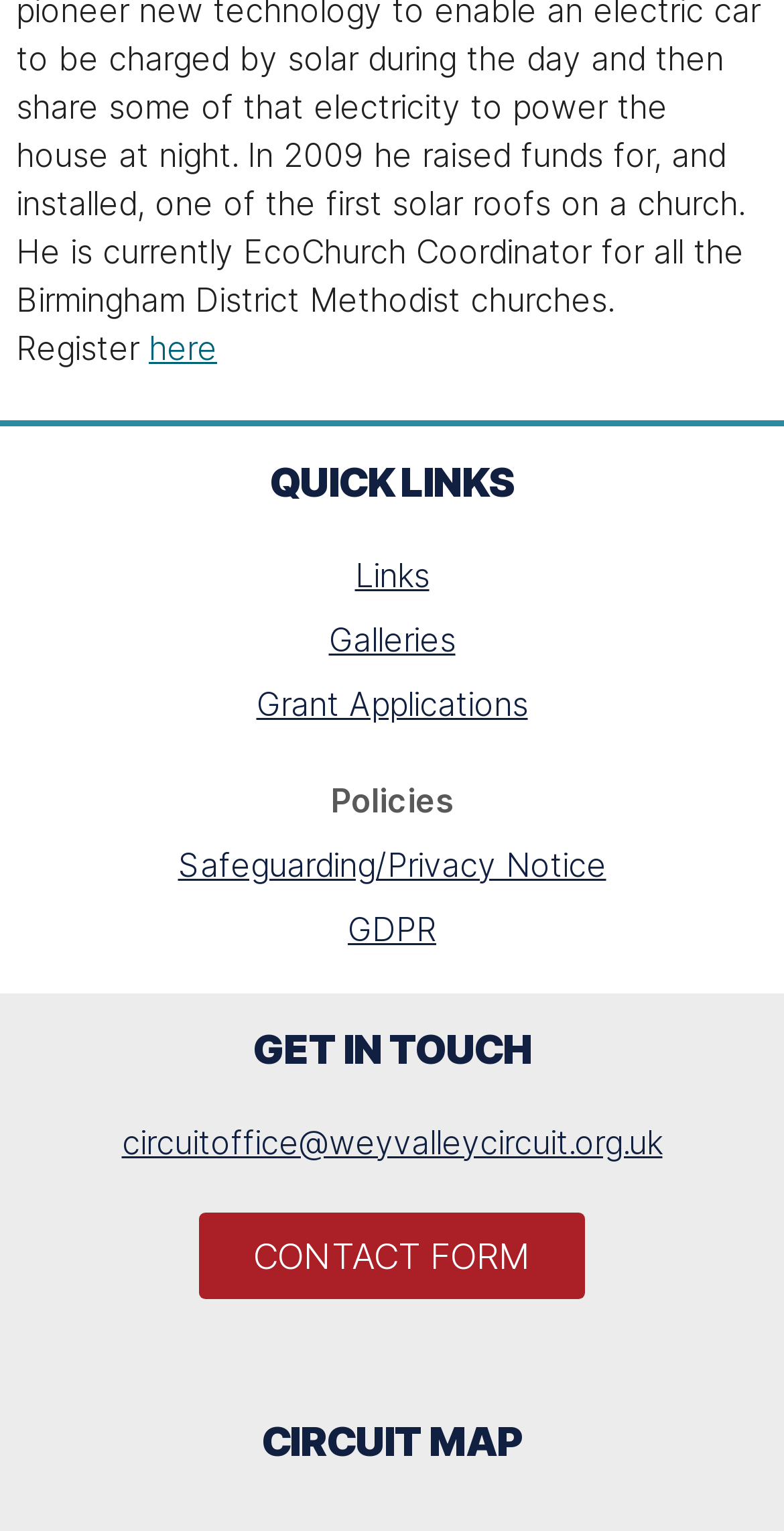Please locate the bounding box coordinates of the element that needs to be clicked to achieve the following instruction: "register". The coordinates should be four float numbers between 0 and 1, i.e., [left, top, right, bottom].

[0.021, 0.215, 0.19, 0.241]